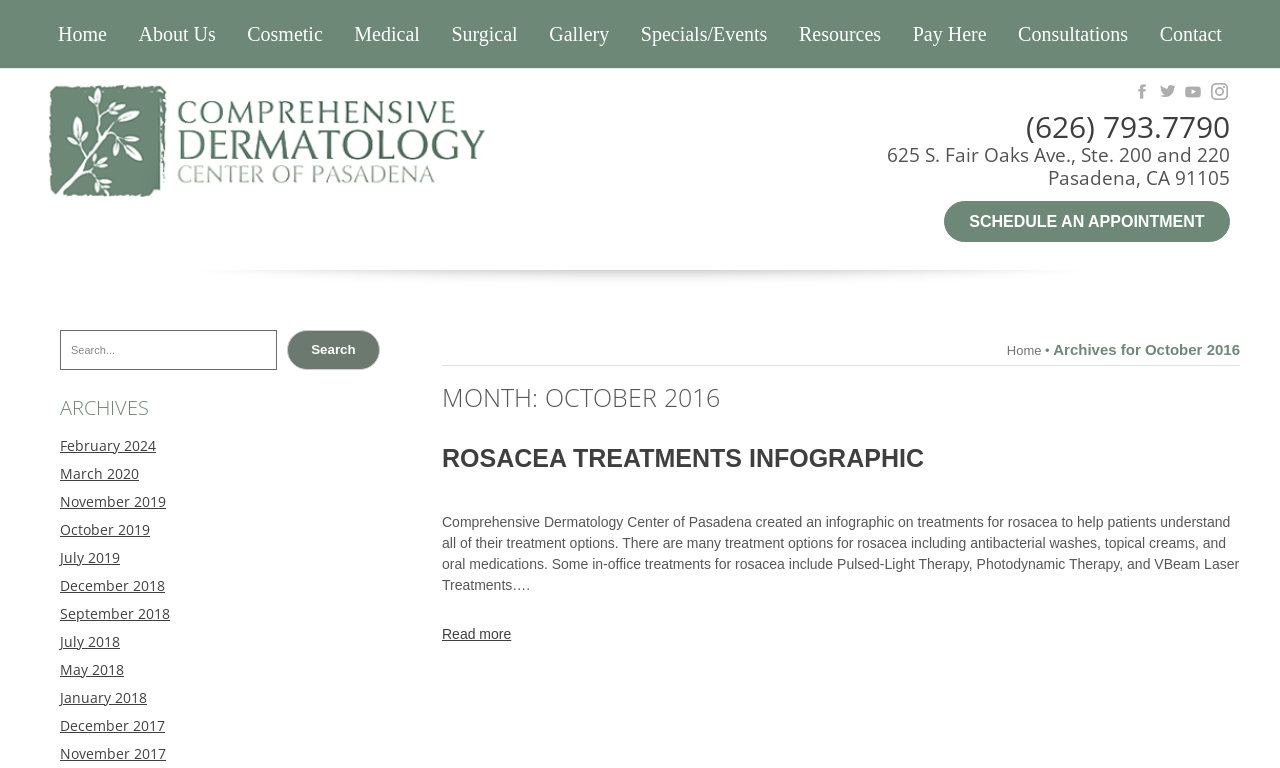Find the bounding box coordinates of the element I should click to carry out the following instruction: "Read more about ROSACEA TREATMENTS INFOGRAPHIC".

[0.345, 0.812, 0.399, 0.84]